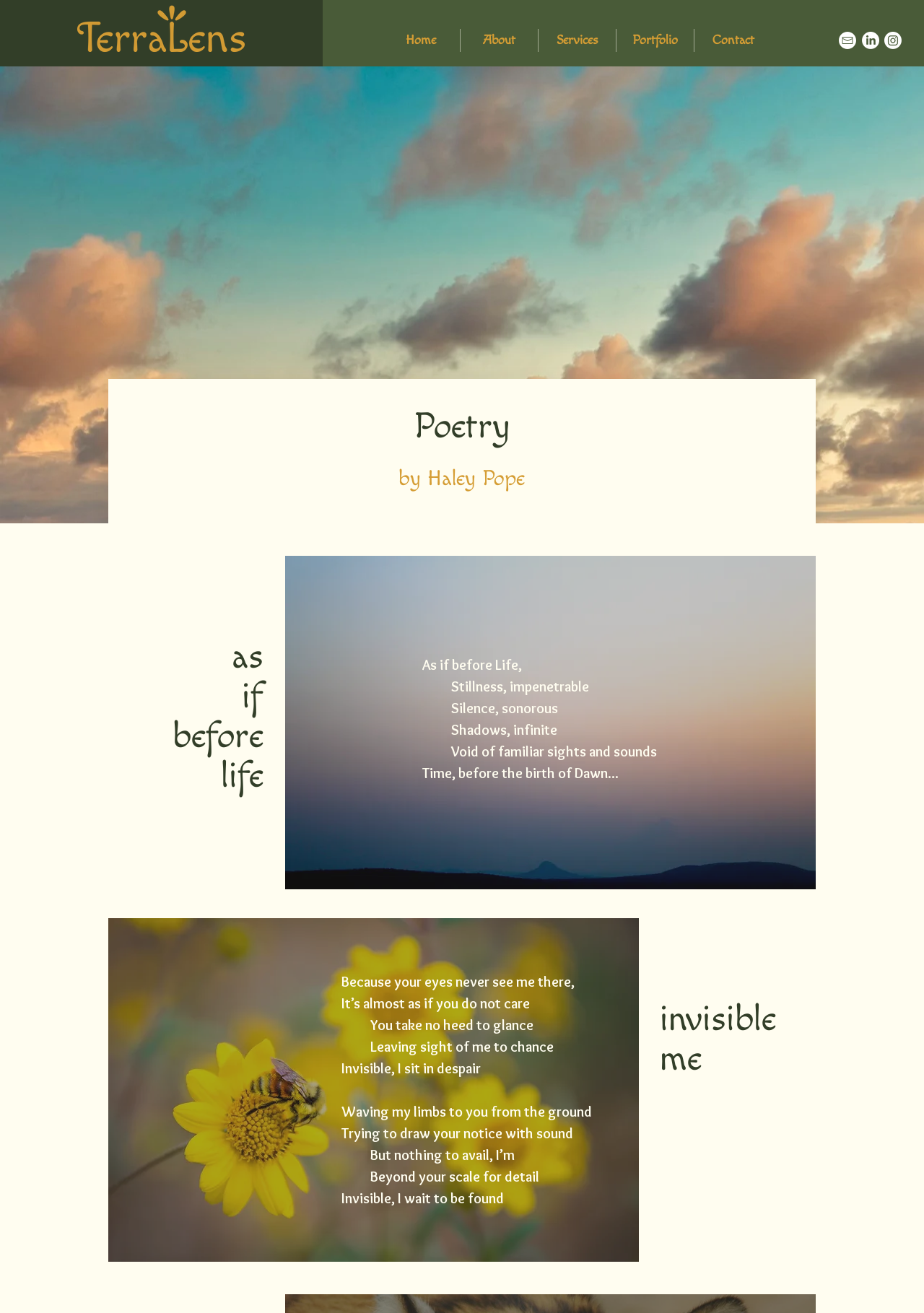Locate the bounding box coordinates of the area to click to fulfill this instruction: "View the Email link". The bounding box should be presented as four float numbers between 0 and 1, in the order [left, top, right, bottom].

[0.908, 0.024, 0.926, 0.037]